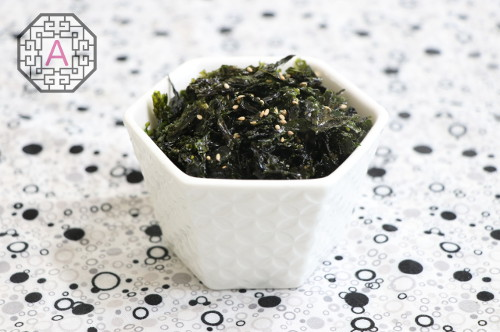What is the purpose of GimJaBan BokkEum?
Kindly answer the question with as much detail as you can.

According to the caption, GimJaBan BokkEum is a 'flavorful side dish' that is 'often enjoyed as a healthy snack or an accompaniment to rice', indicating its purpose.